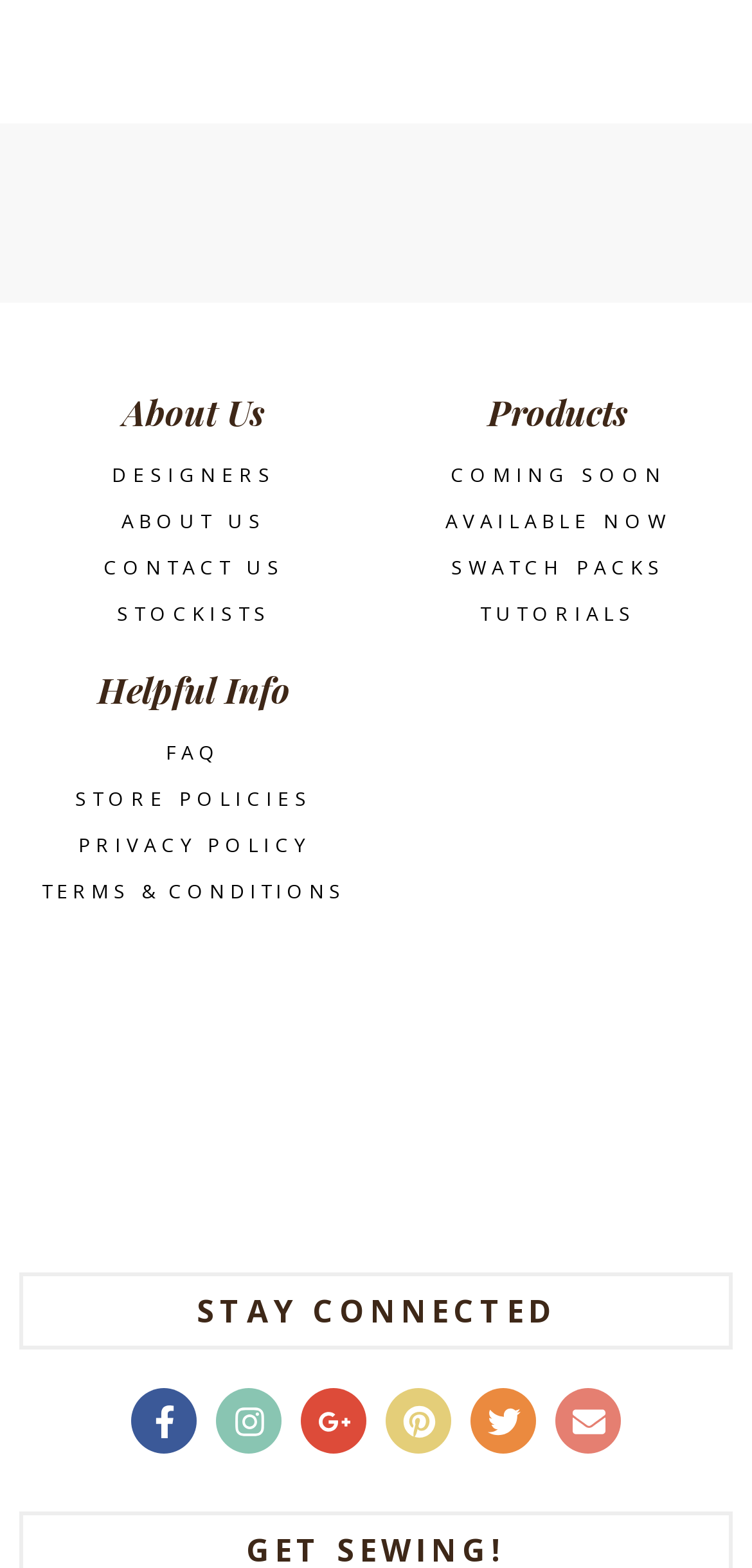Please look at the image and answer the question with a detailed explanation: How many social media platforms are linked on this webpage?

The webpage has links to Facebook, Instagram, Google+, Pinterest, and Twitter, which are all social media platforms.